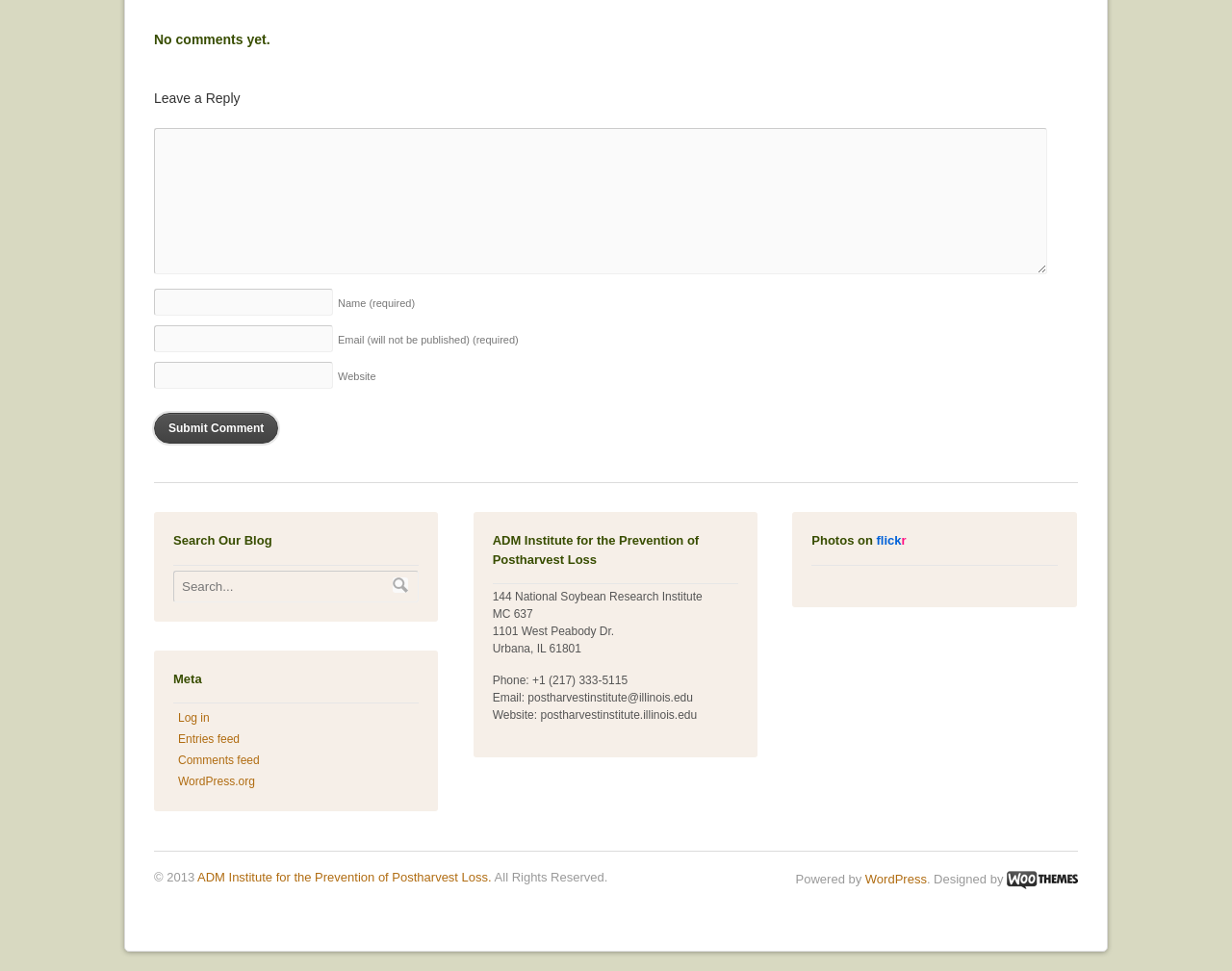Find the bounding box coordinates for the HTML element specified by: "Log in".

[0.141, 0.732, 0.17, 0.746]